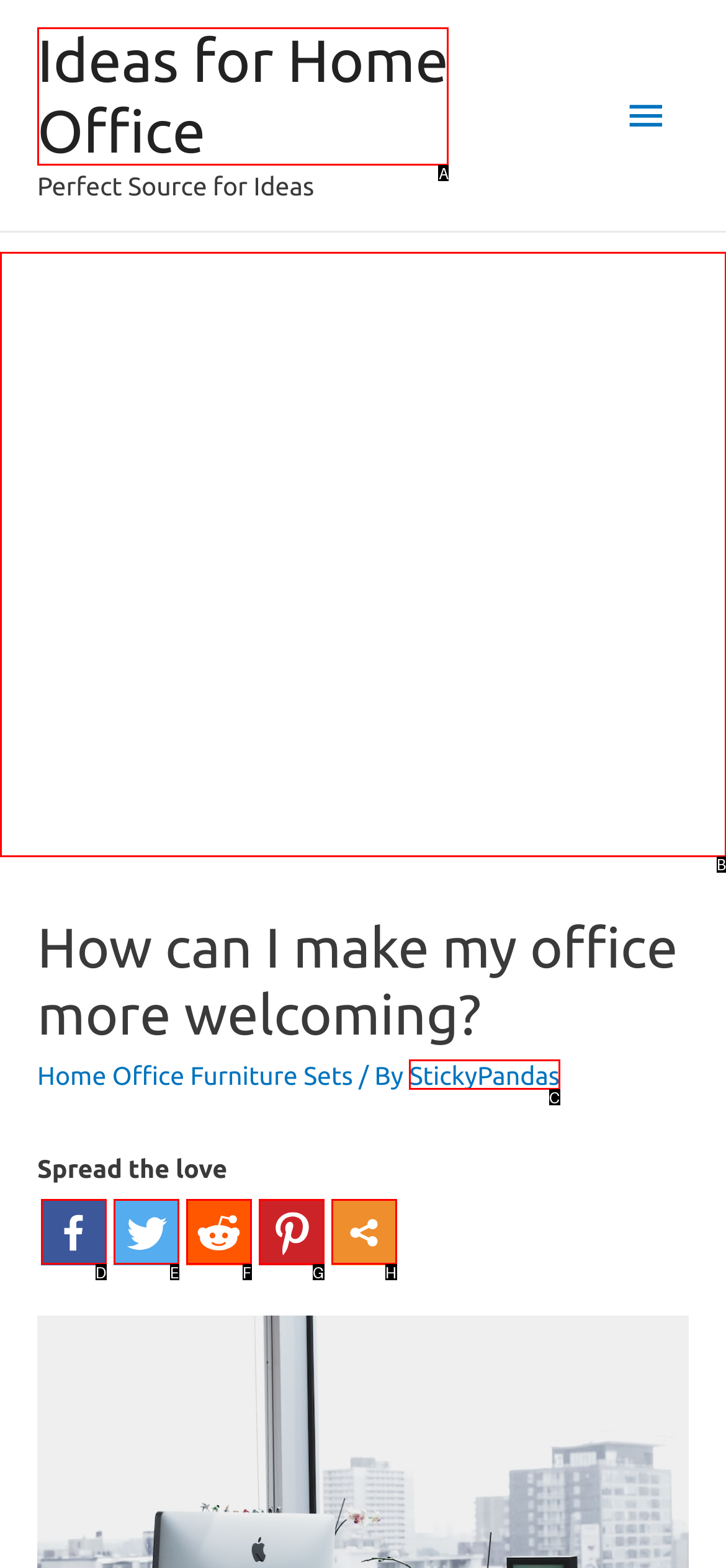Tell me which one HTML element I should click to complete the following task: Click on the 'StickyPandas' link
Answer with the option's letter from the given choices directly.

C